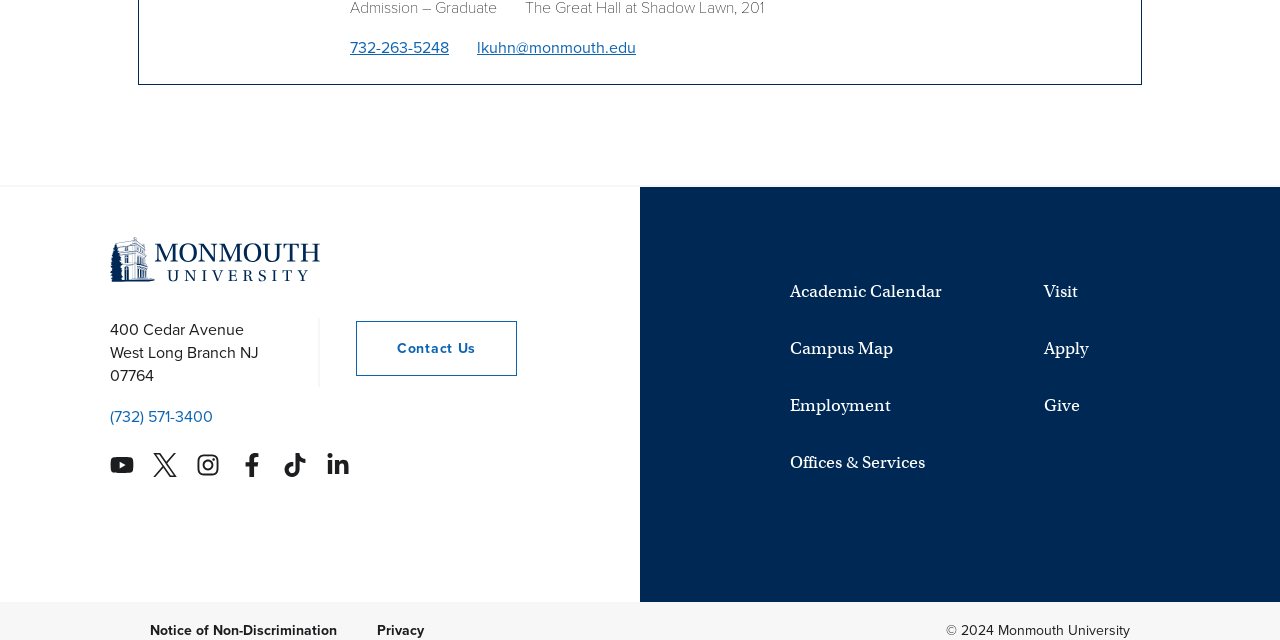Find and specify the bounding box coordinates that correspond to the clickable region for the instruction: "Go to Monmouth University's Facebook account".

[0.187, 0.708, 0.206, 0.746]